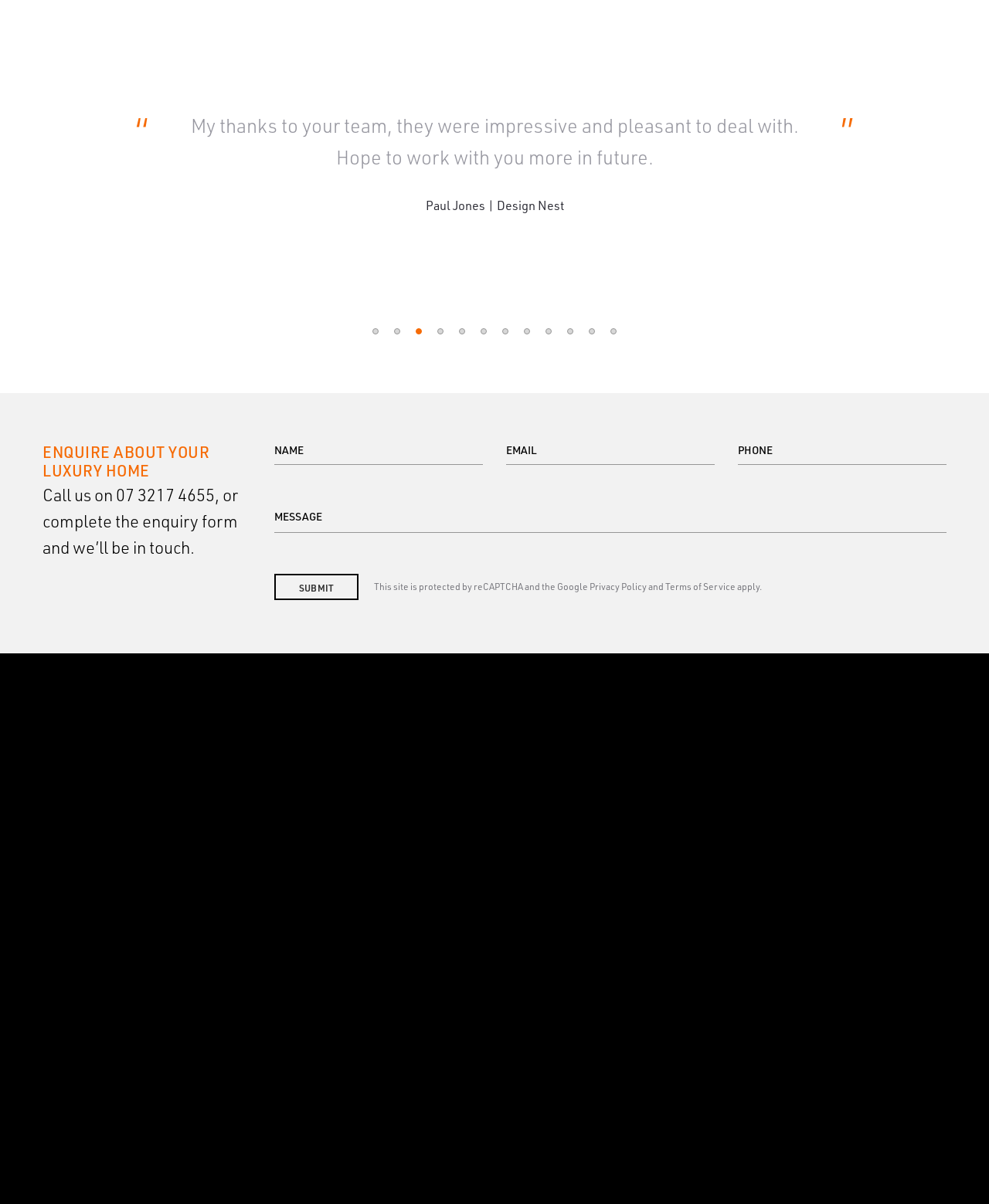Identify the bounding box of the HTML element described here: "News". Provide the coordinates as four float numbers between 0 and 1: [left, top, right, bottom].

[0.174, 0.604, 0.202, 0.616]